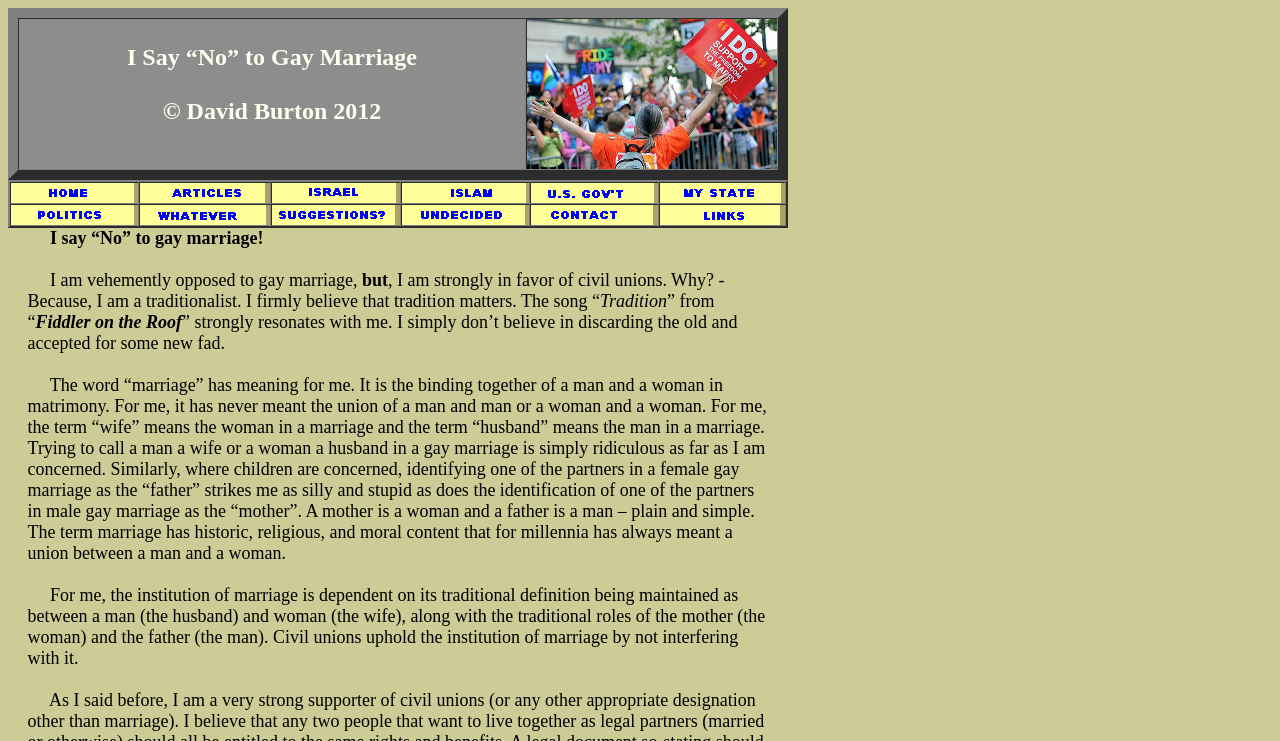Elaborate on the information and visuals displayed on the webpage.

The webpage is focused on the topic of gay marriage and civil unions, with the title "I Say “No” to Gay Marriage" prominently displayed at the top. Below the title, there is a table with two grid cells, one containing the title again, and the other containing an image labeled "Gay Marriage".

Below this table, there is another table with multiple rows and columns, containing a series of links and images. Each link is accompanied by a small image, and they are arranged in a grid-like pattern. There are 10 links in total, each with a corresponding image.

Below the grid of links and images, there is a block of text that discusses the author's views on gay marriage and civil unions. The text is divided into two paragraphs, with the first paragraph explaining the author's understanding of the term "marriage" and how it has always meant a union between a man and a woman. The second paragraph explains the author's support for civil unions as a way to uphold the institution of marriage without interfering with its traditional definition.

The text is written in a formal and opinionated tone, with the author expressing their personal beliefs and views on the topic. The use of tables and grid cells to organize the content creates a structured and easy-to-follow layout, making it clear what the webpage is about and what the author is trying to convey.